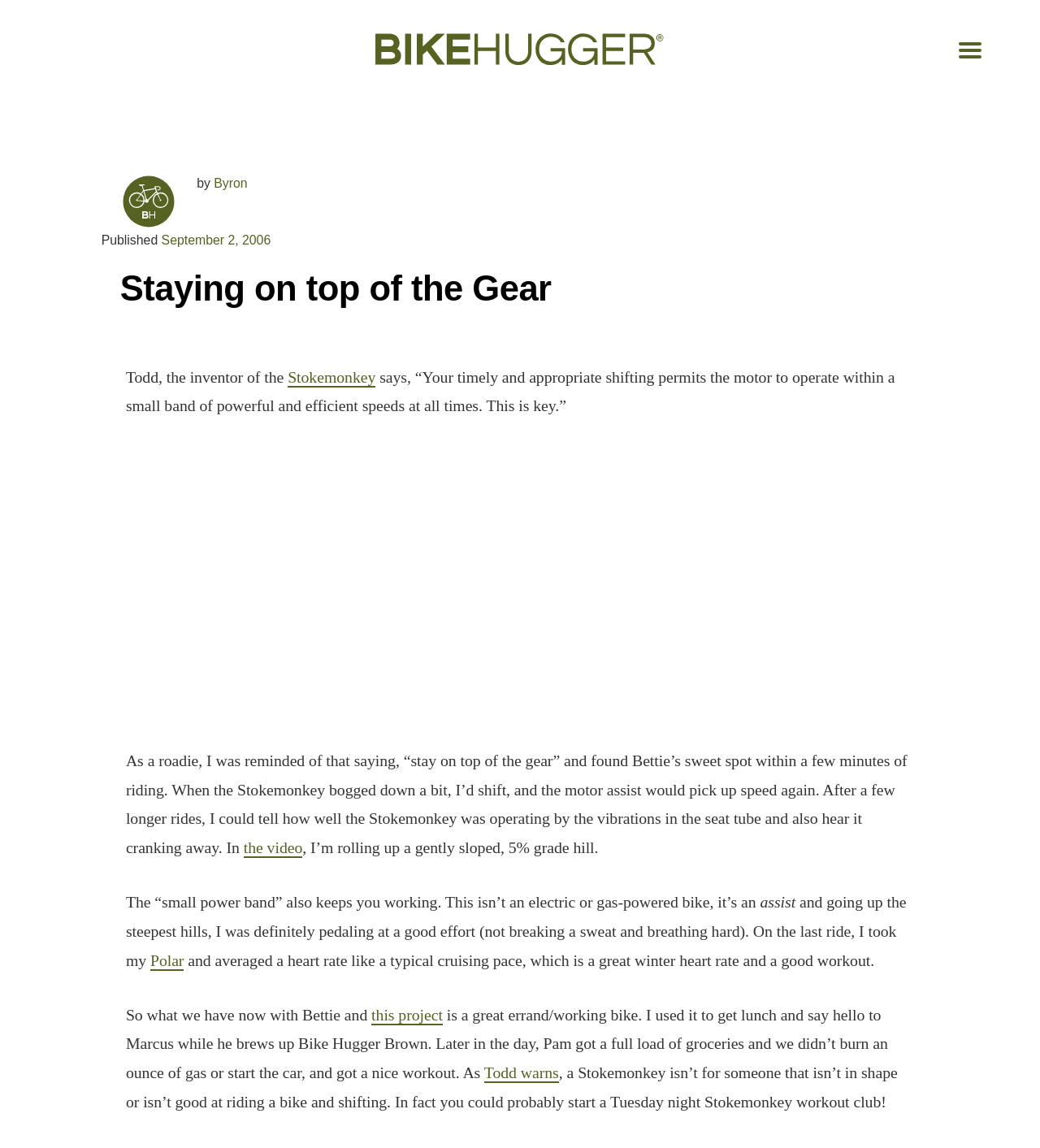Use a single word or phrase to answer the question: What is the name of the bike mentioned in the article?

Stokemonkey